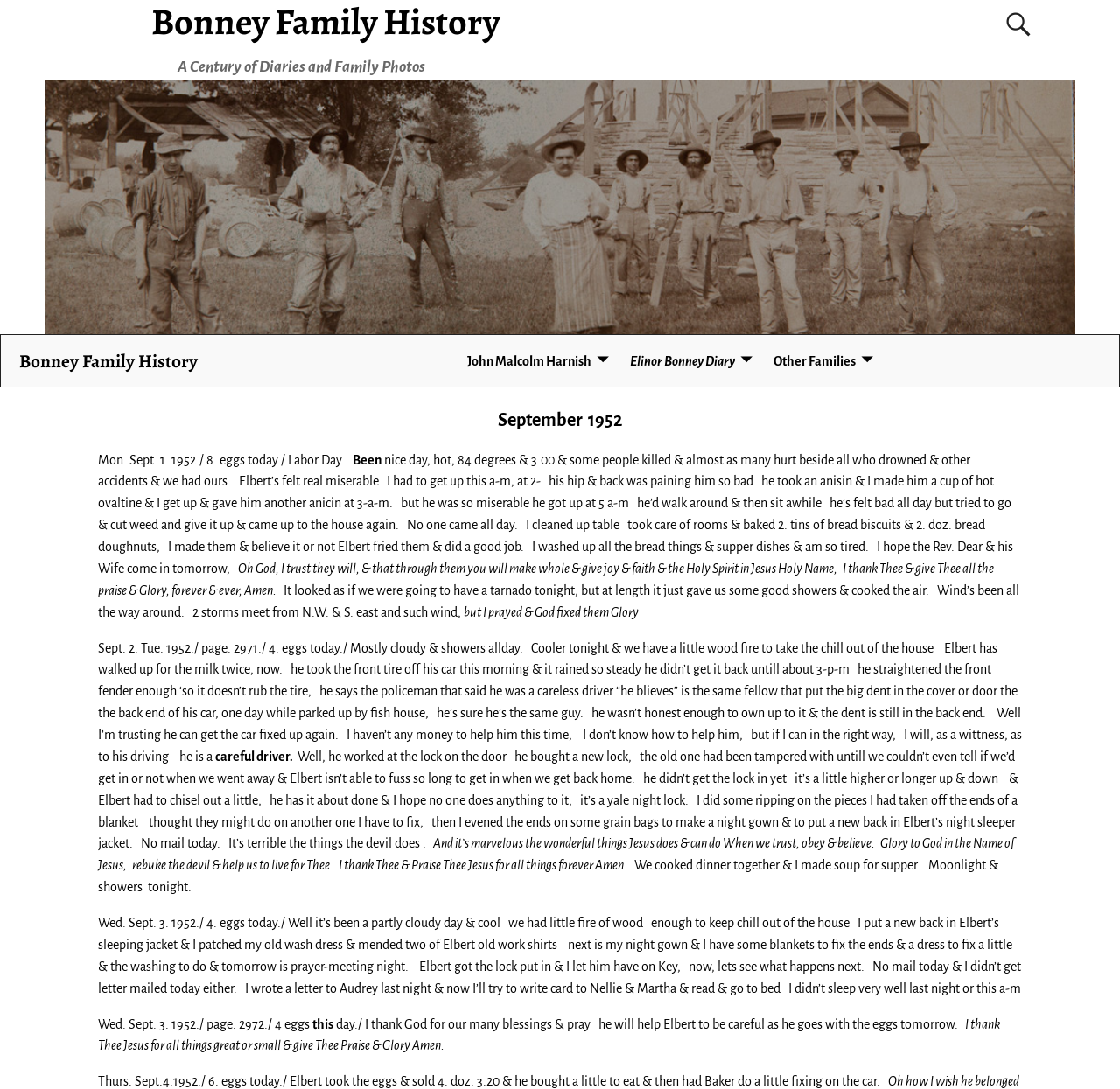Generate the main heading text from the webpage.

Bonney Family History